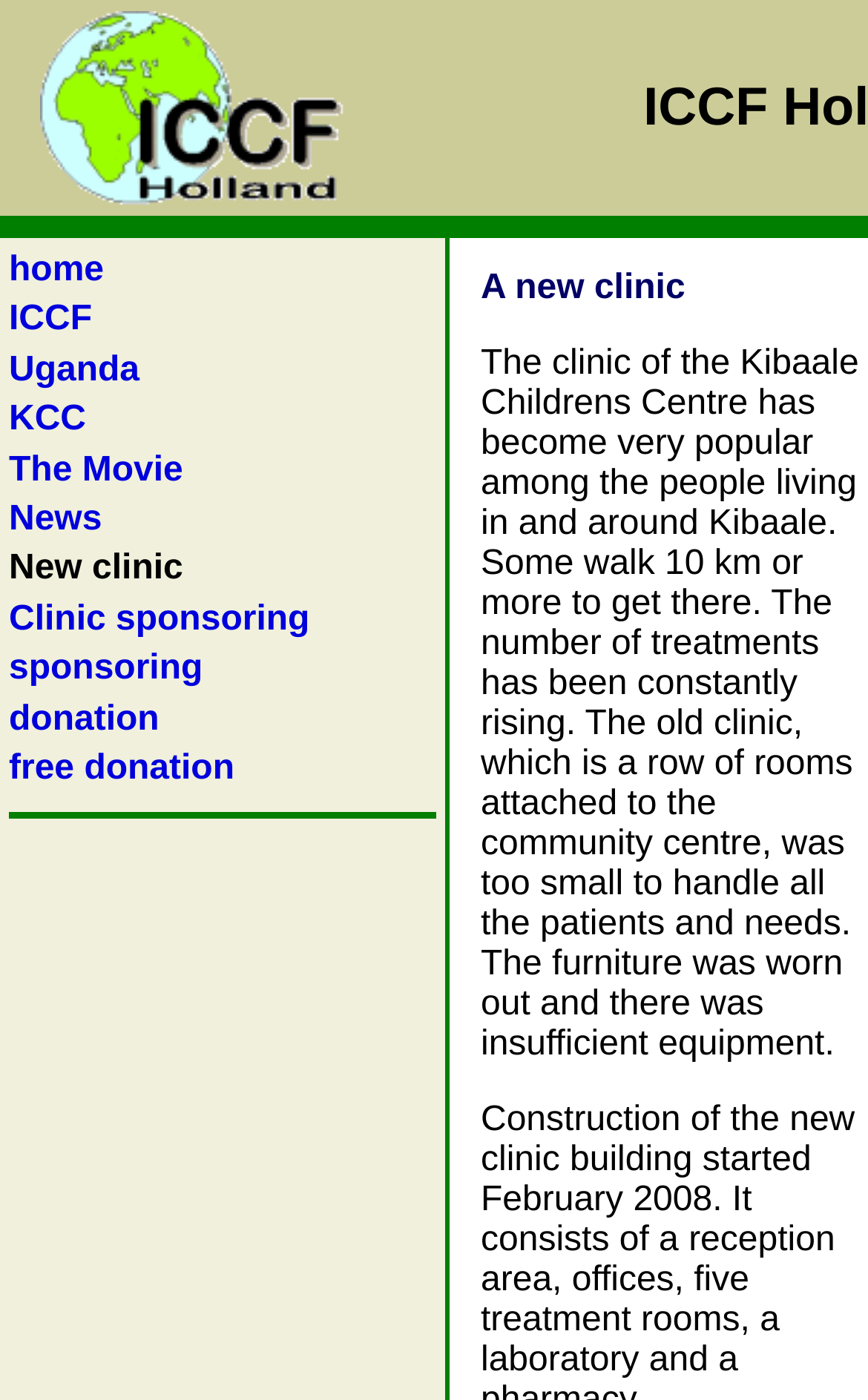Highlight the bounding box coordinates of the element that should be clicked to carry out the following instruction: "view News". The coordinates must be given as four float numbers ranging from 0 to 1, i.e., [left, top, right, bottom].

[0.01, 0.357, 0.117, 0.384]